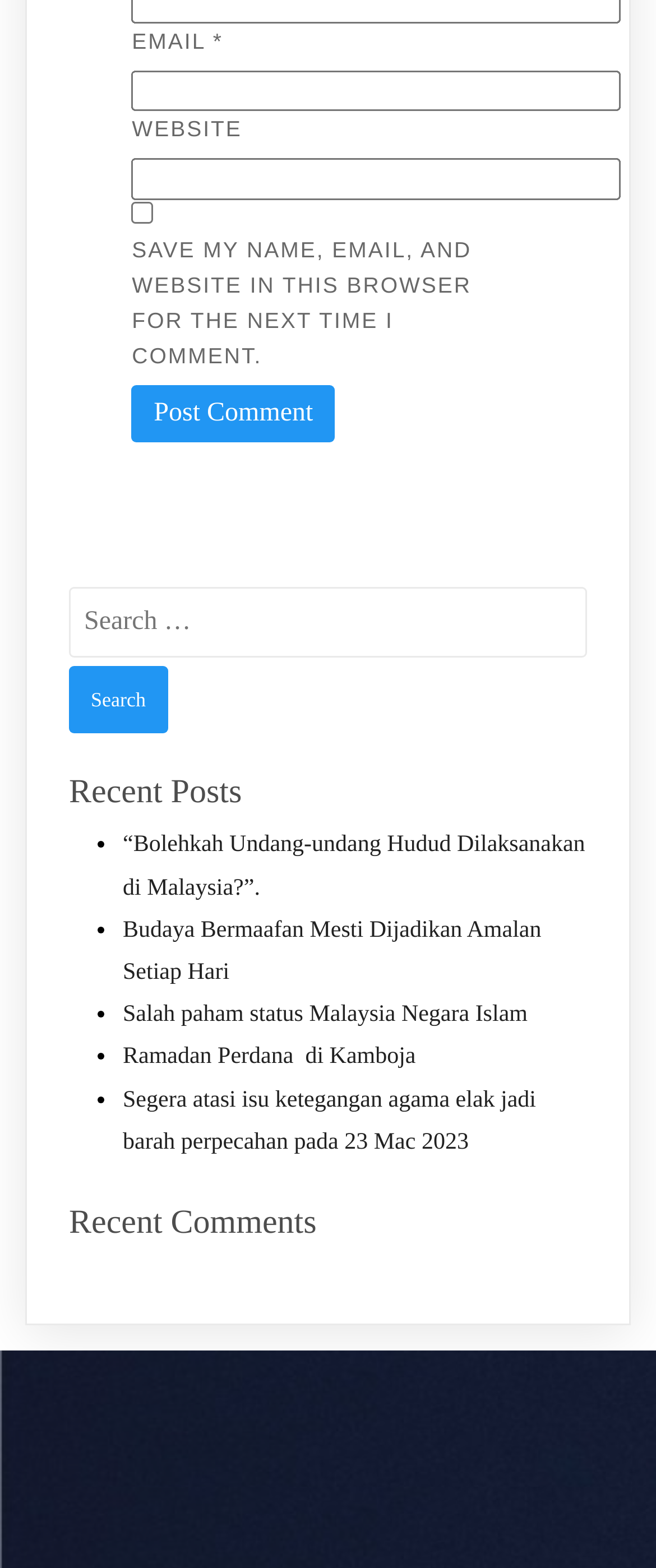Locate the bounding box of the UI element described in the following text: "parent_node: Search for: value="Search"".

[0.105, 0.425, 0.256, 0.468]